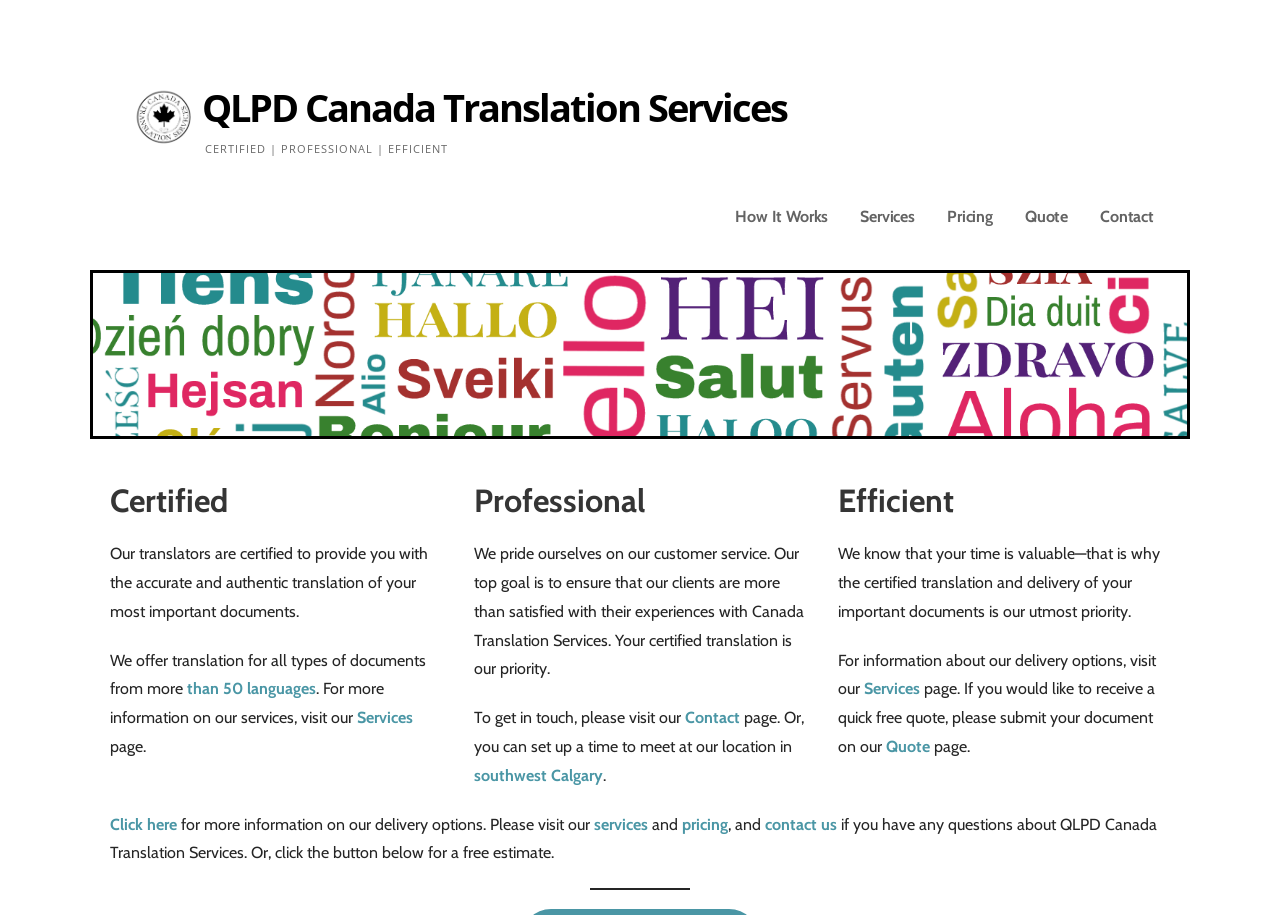Please provide a comprehensive response to the question below by analyzing the image: 
What is the name of the translation service?

I found the answer by looking at the top-left corner of the webpage, where I saw a logo and a link with the text 'QLPD Canada Translation Services'. This suggests that this is the name of the translation service.